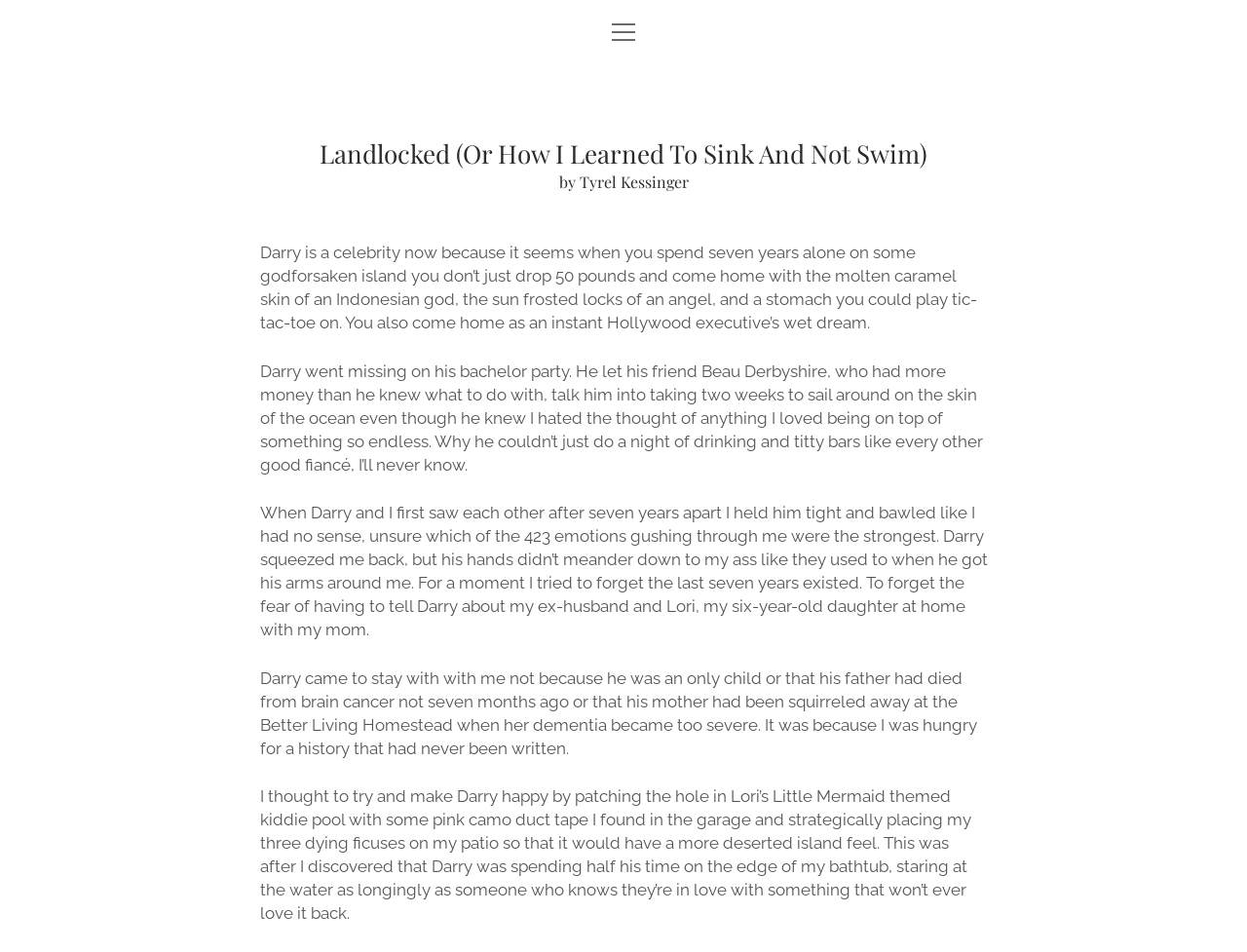Please locate the bounding box coordinates of the element's region that needs to be clicked to follow the instruction: "Click on U.S. MARKET ENTRY". The bounding box coordinates should be provided as four float numbers between 0 and 1, i.e., [left, top, right, bottom].

None